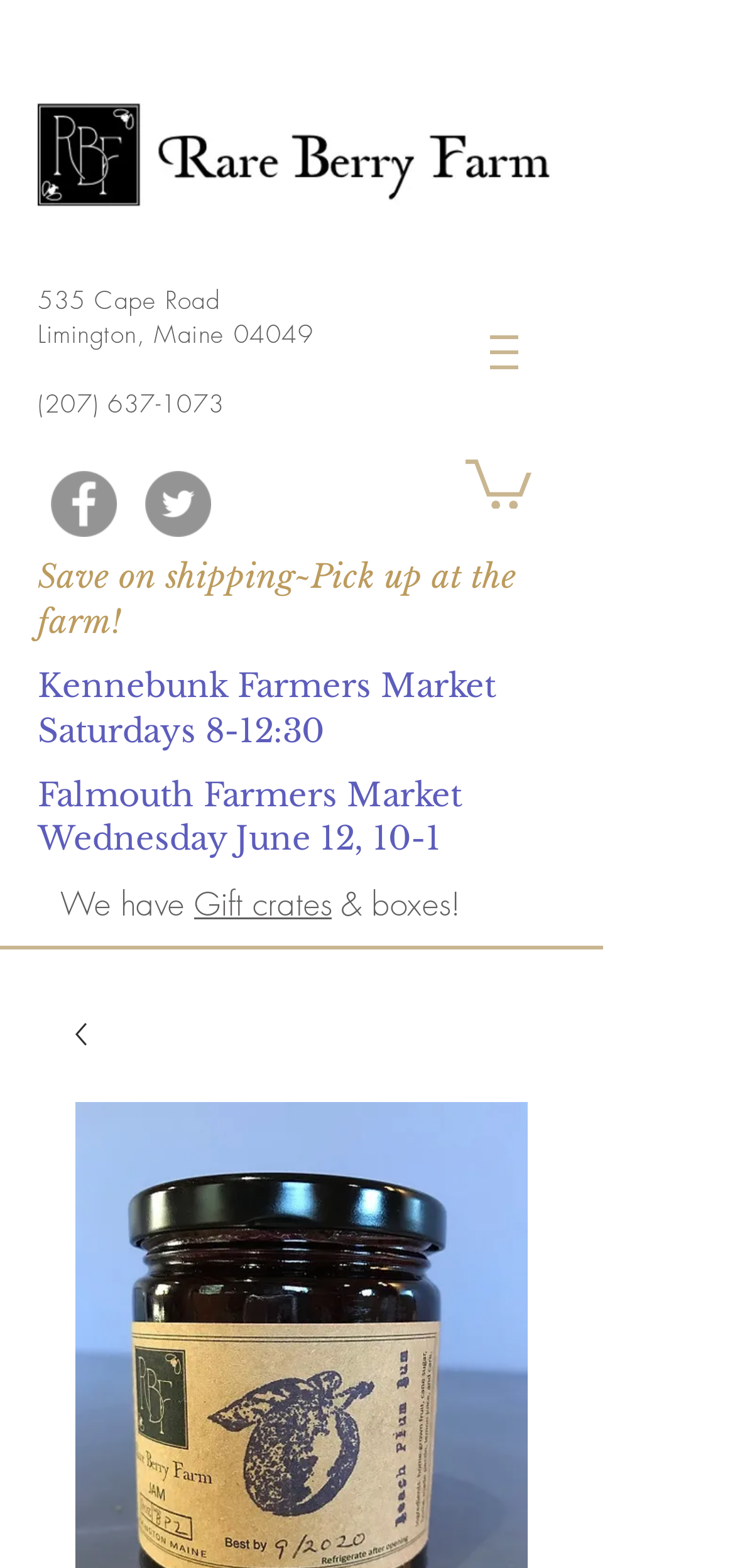Please give a short response to the question using one word or a phrase:
What is the address of Rare Berry Farm?

535 Cape Road, Limington, Maine 04049